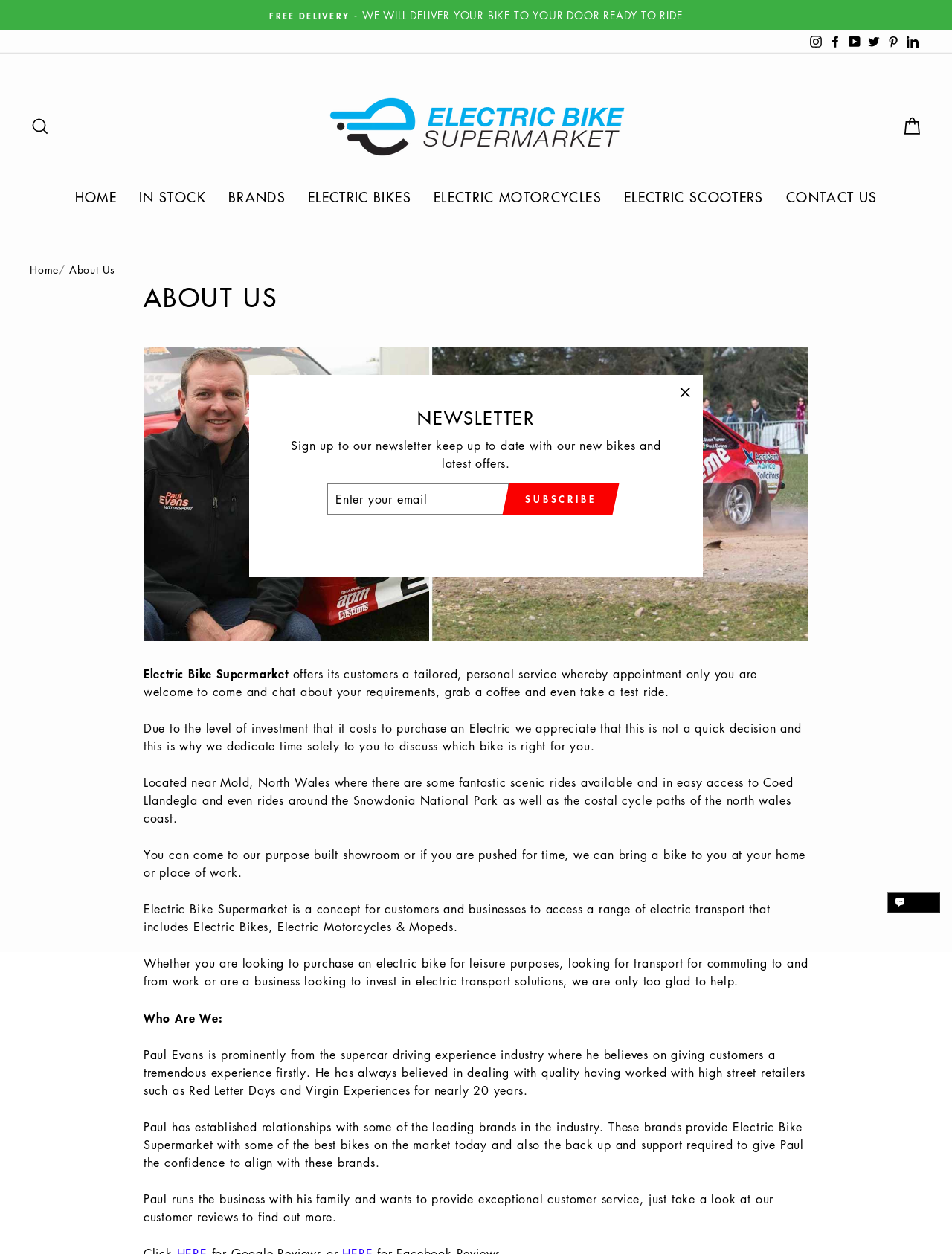Please analyze the image and provide a thorough answer to the question:
What is the name of the electric bike supermarket?

I found the answer by looking at the static text element with the content 'Electric Bike Supermarket' located at the top of the webpage, which is likely to be the name of the supermarket.